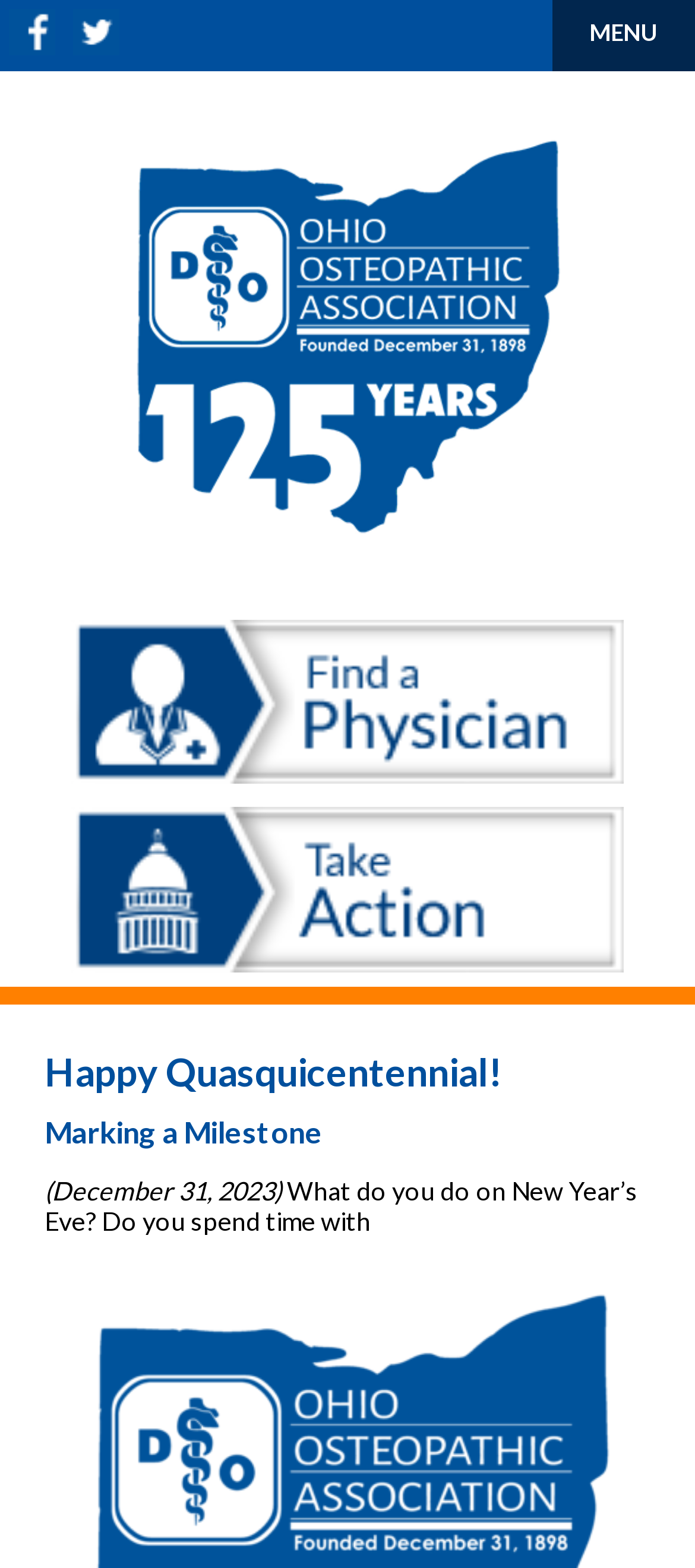What is the theme of the celebration?
Give a comprehensive and detailed explanation for the question.

I inferred the theme of the celebration from the meta description 'Happy Quasquicentennial!' and the heading element 'Happy Quasquicentennial!' on the webpage.